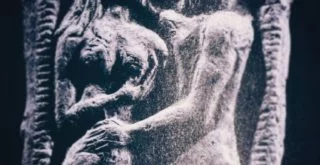What is the artistic style of the sculpture?
Based on the screenshot, provide a one-word or short-phrase response.

Relief